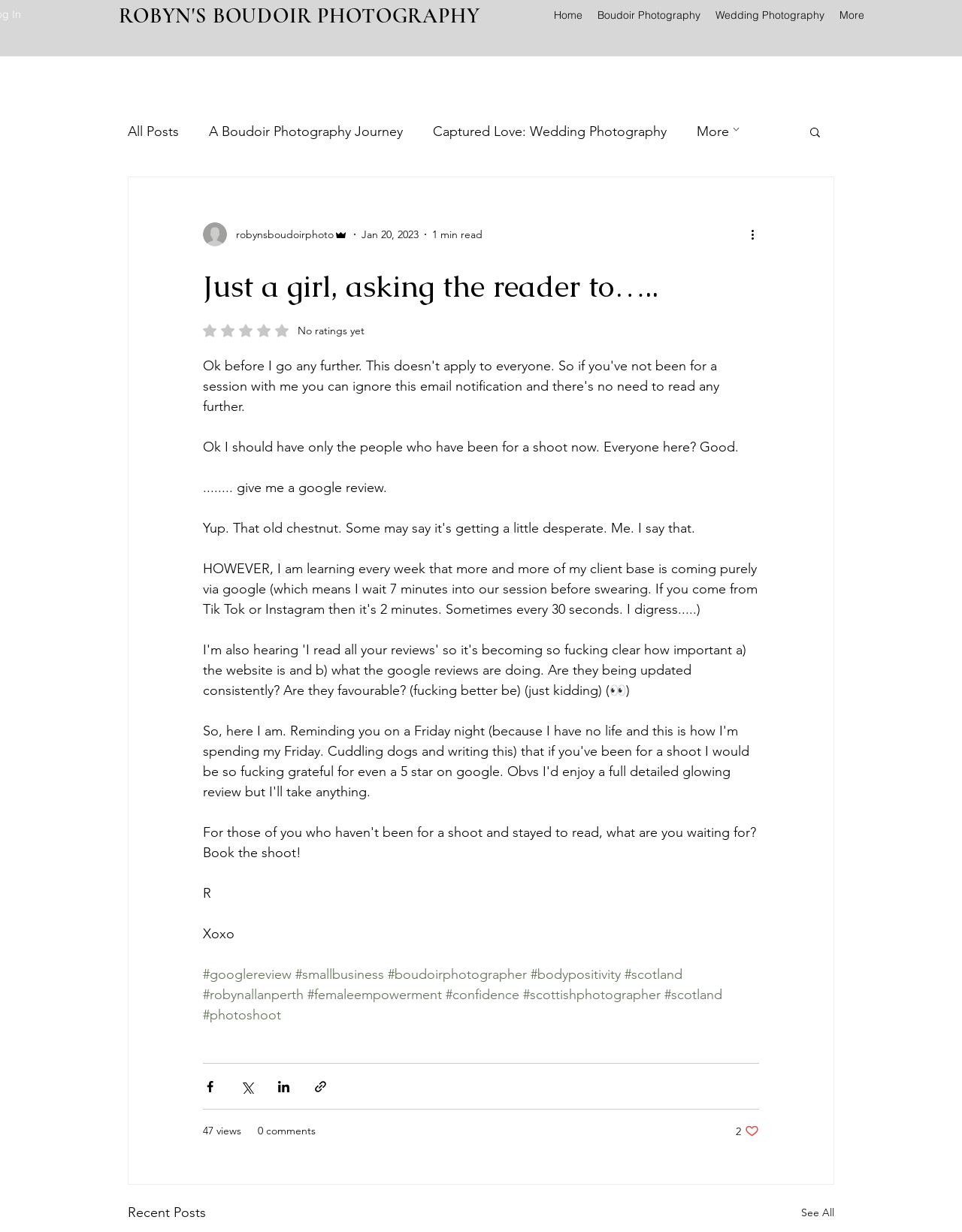Pinpoint the bounding box coordinates of the element you need to click to execute the following instruction: "Read the article by Robyn". The bounding box should be represented by four float numbers between 0 and 1, in the format [left, top, right, bottom].

[0.211, 0.18, 0.362, 0.2]